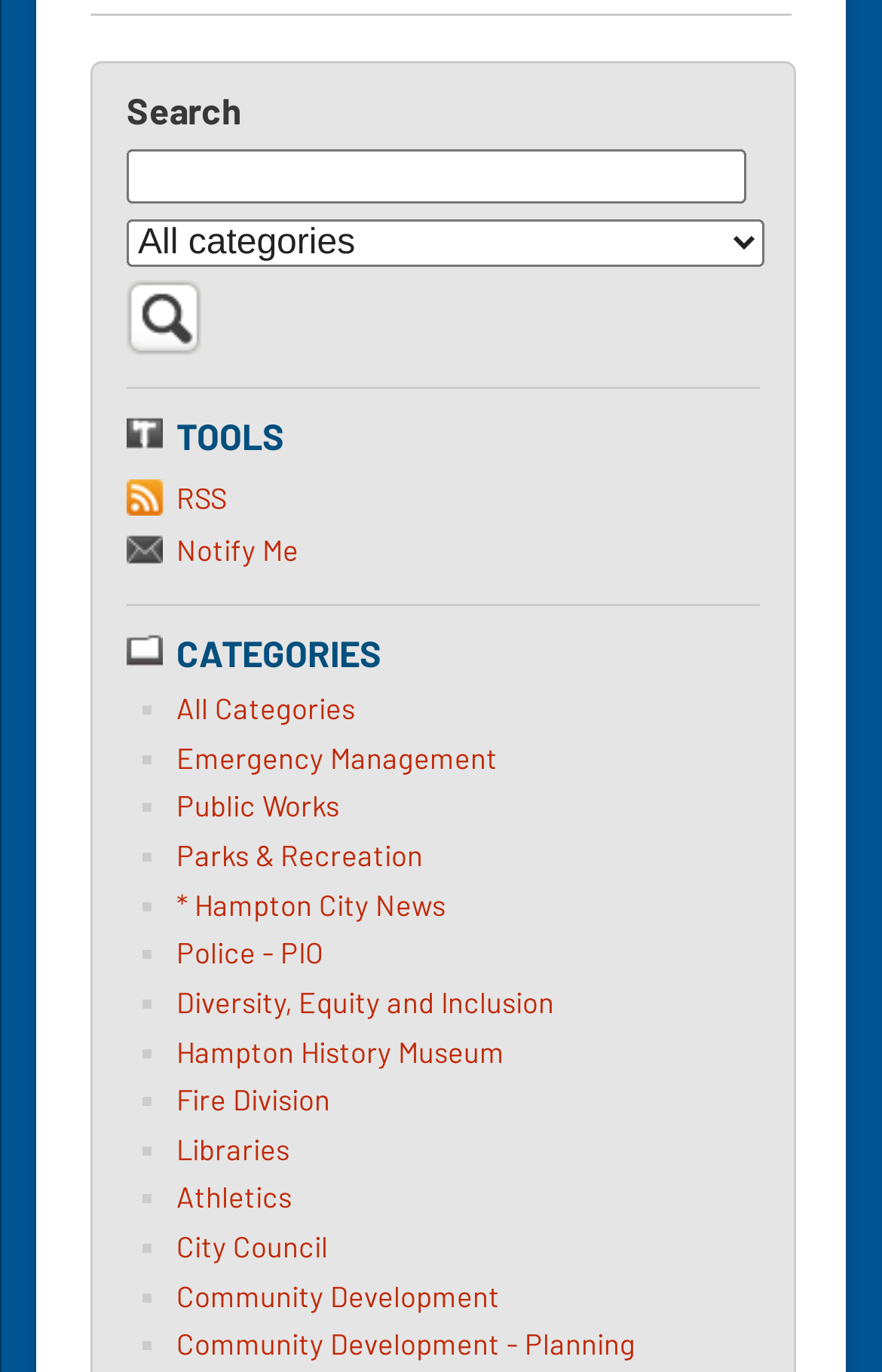Bounding box coordinates should be in the format (top-left x, top-left y, bottom-right x, bottom-right y) and all values should be floating point numbers between 0 and 1. Determine the bounding box coordinate for the UI element described as: name="searchTerms" title="Search Terms"

[0.144, 0.108, 0.846, 0.148]